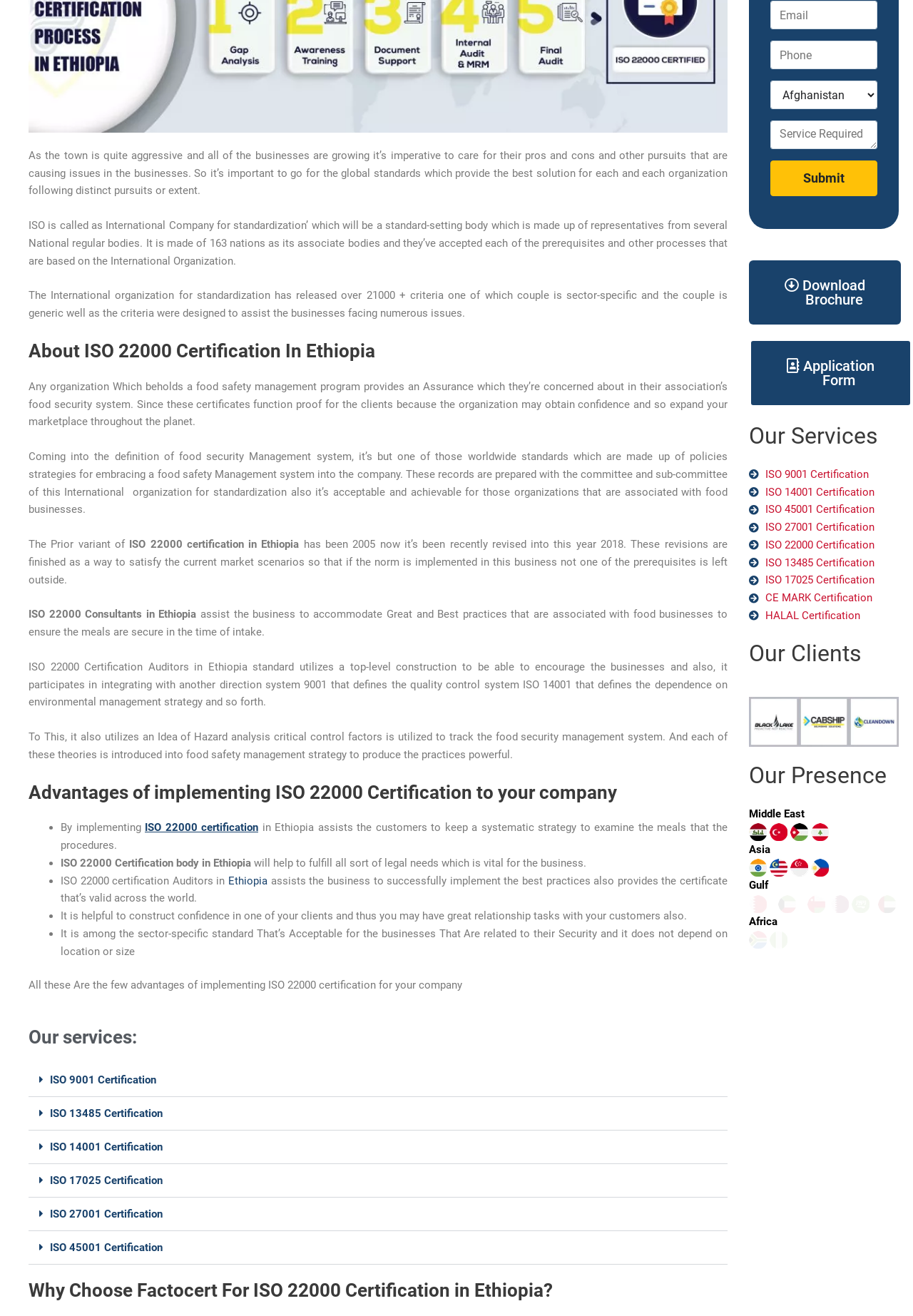Determine the bounding box for the HTML element described here: "Submit". The coordinates should be given as [left, top, right, bottom] with each number being a float between 0 and 1.

[0.844, 0.122, 0.961, 0.149]